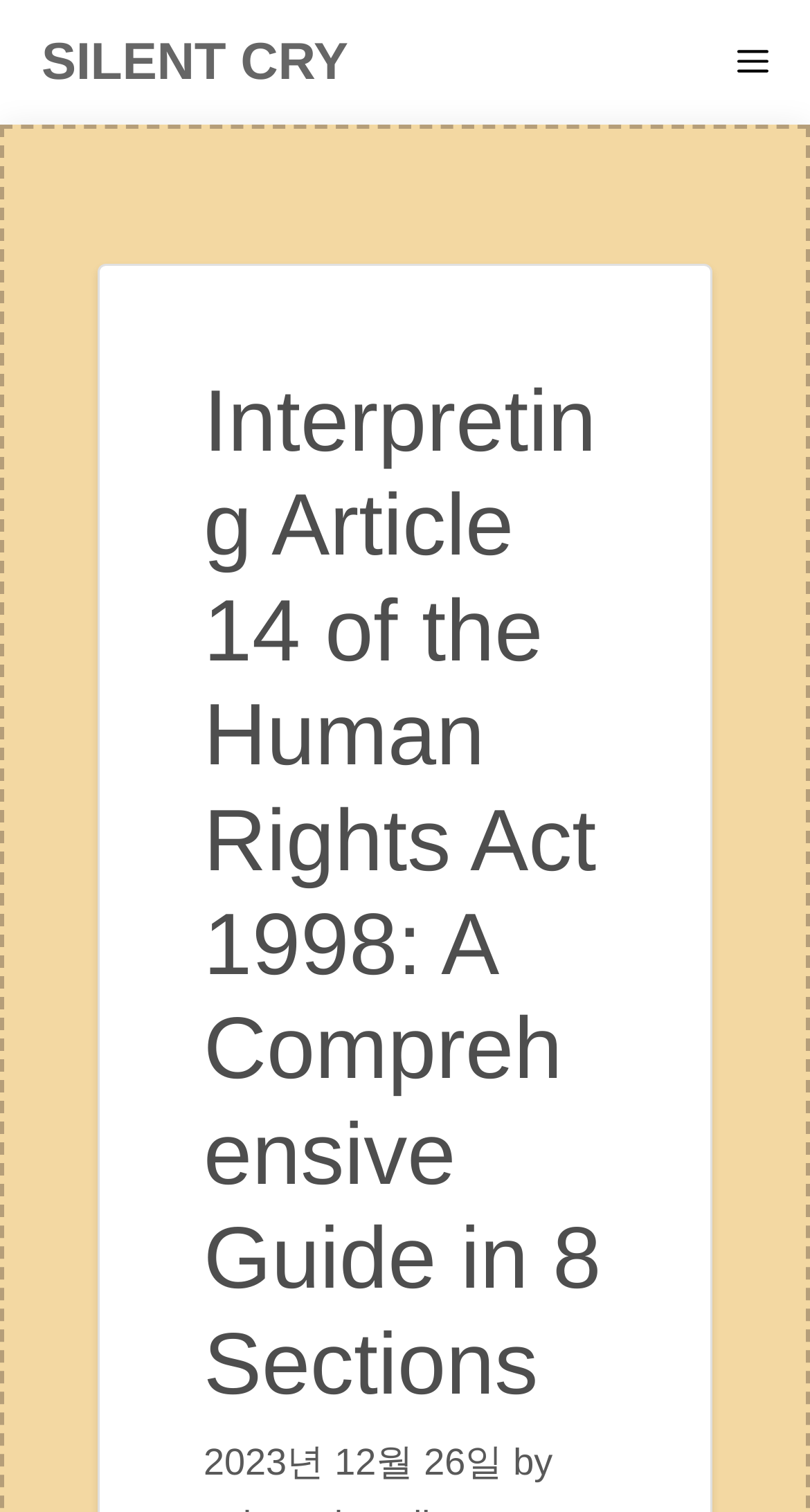Elaborate on the different components and information displayed on the webpage.

The webpage is a comprehensive guide to interpreting Article 14 of the Human Rights Act 1998. At the top of the page, there is a primary navigation menu that spans the entire width of the page. Within this menu, there is a link to "SILENT CRY" located on the left side, and a "Menu" button on the right side that, when expanded, controls the primary menu.

Below the navigation menu, there is a prominent heading that takes up most of the page's width, stating the title of the guide. Further down, there is a timestamp indicating that the content was published on December 26, 2023, accompanied by the author's name, which is positioned to the right of the timestamp.